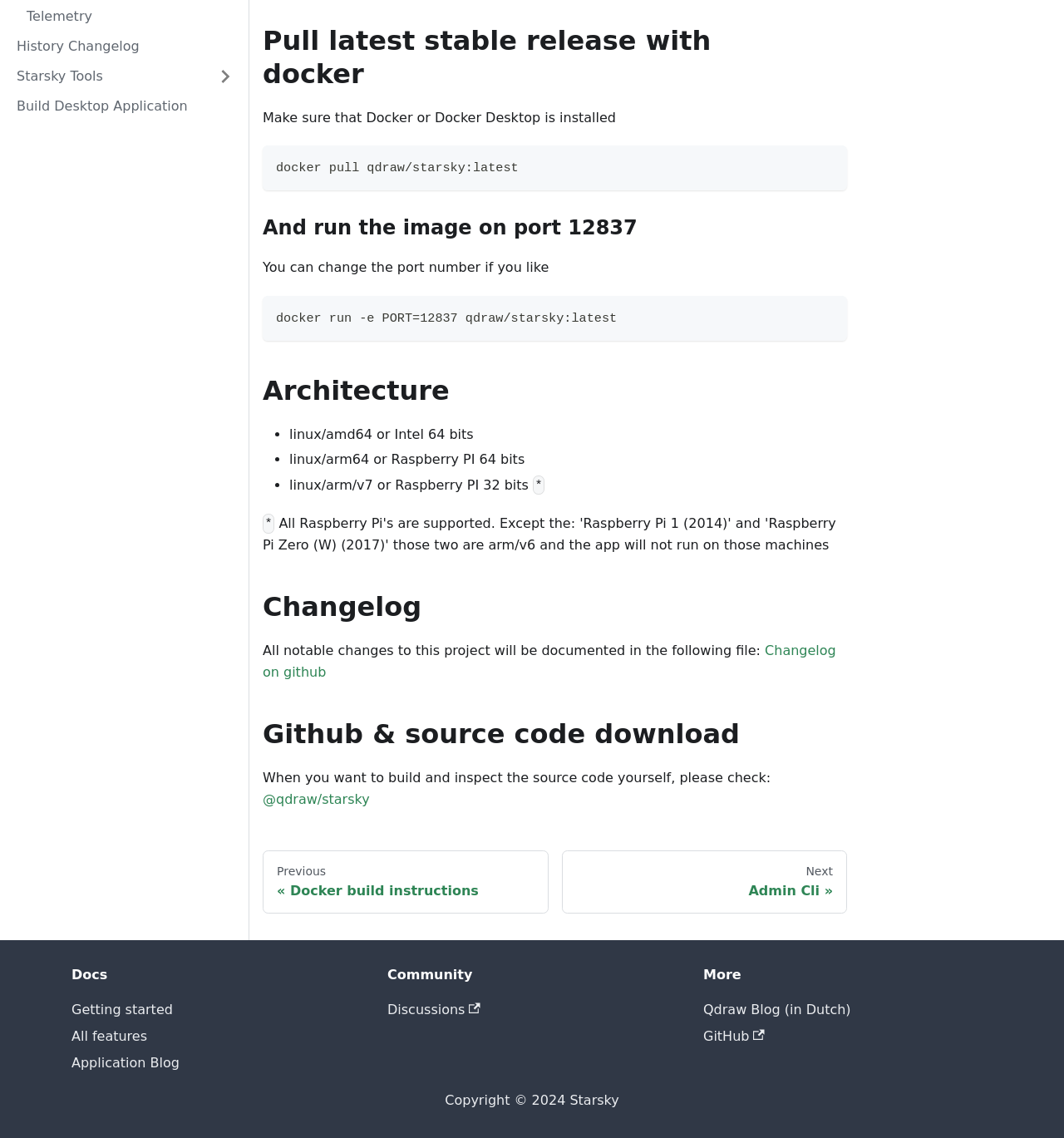Bounding box coordinates should be in the format (top-left x, top-left y, bottom-right x, bottom-right y) and all values should be floating point numbers between 0 and 1. Determine the bounding box coordinate for the UI element described as: Qdraw Blog (in Dutch)

[0.661, 0.88, 0.8, 0.894]